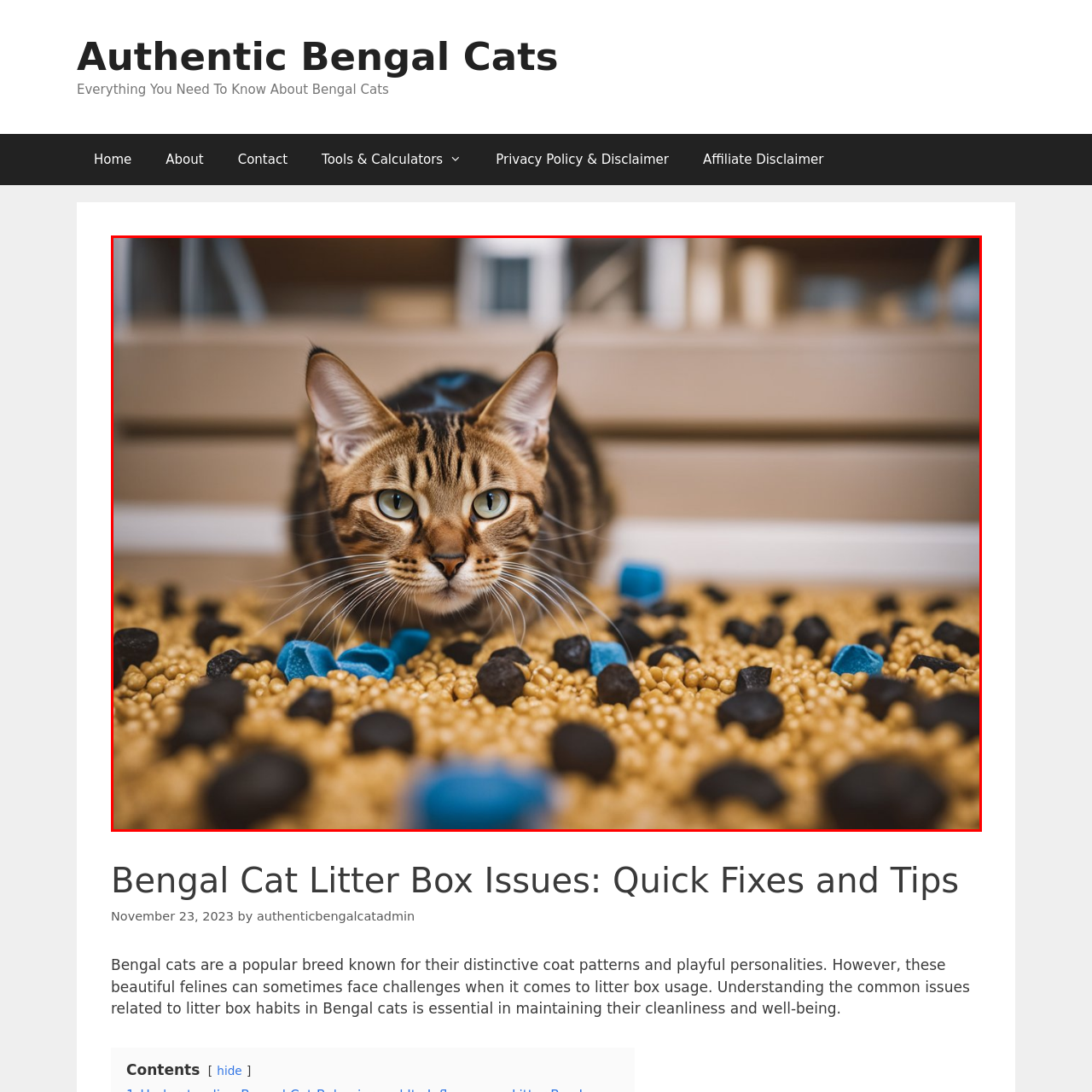Provide an extensive and detailed caption for the image section enclosed by the red boundary.

In this captivating image, a Bengal cat is seen intently focused on its surroundings while nestled among a colorful assortment of small balls scattered across the floor. The cat’s striking coat features a blend of bold, patterned markings, highlighting its breed's characteristic beauty. Surrounding the feline are blue and black balls, which add a playful touch to the scene, as well as golden orbs that create a textured environment reminiscent of litter. This playful setup not only showcases the cat's keen curiosity but also subtly hints at potential litter box issues common among Bengal cats, a subject addressed in the accompanying article on tips and fixes for litter box challenges. The soft background suggests a cozy indoor space, emphasizing the comfort and playful spirit of these affectionate pets.